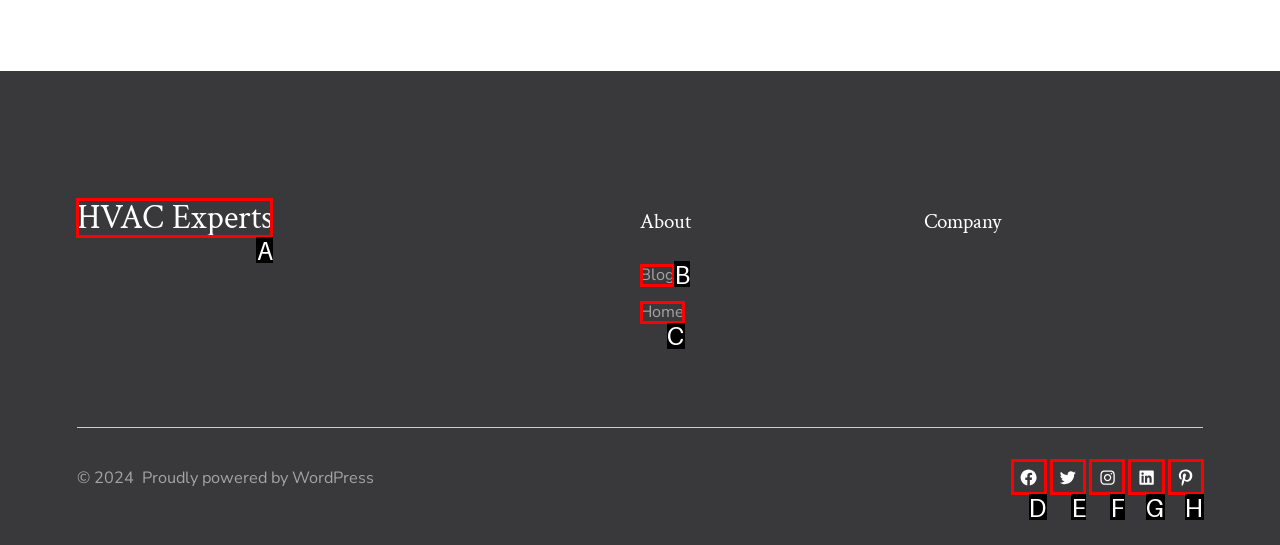Tell me which one HTML element you should click to complete the following task: Click the 'Log in to reply' button
Answer with the option's letter from the given choices directly.

None